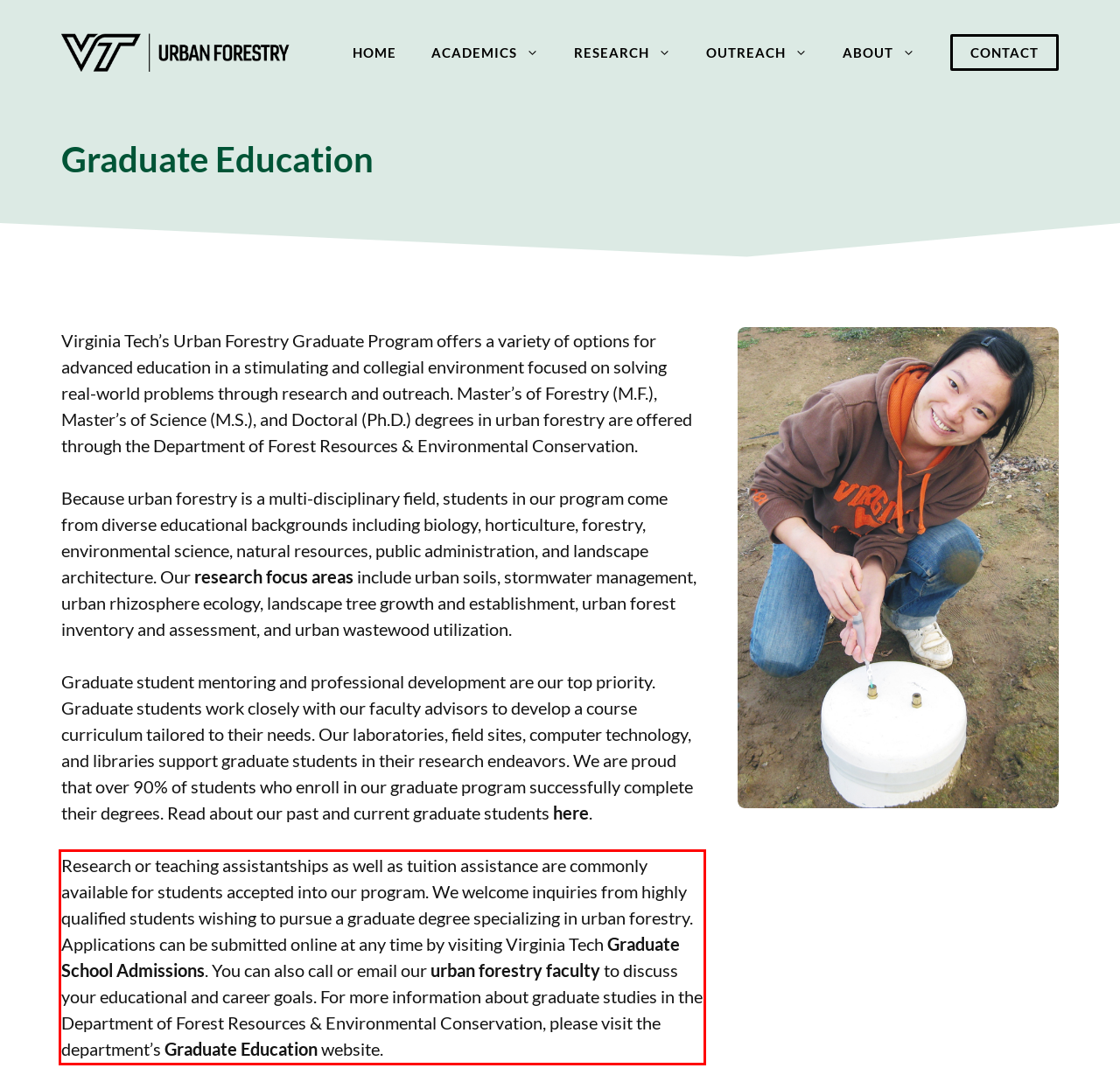Look at the screenshot of the webpage, locate the red rectangle bounding box, and generate the text content that it contains.

Research or teaching assistantships as well as tuition assistance are commonly available for students accepted into our program. We welcome inquiries from highly qualified students wishing to pursue a graduate degree specializing in urban forestry. Applications can be submitted online at any time by visiting Virginia Tech Graduate School Admissions. You can also call or email our urban forestry faculty to discuss your educational and career goals. For more information about graduate studies in the Department of Forest Resources & Environmental Conservation, please visit the department’s Graduate Education website.